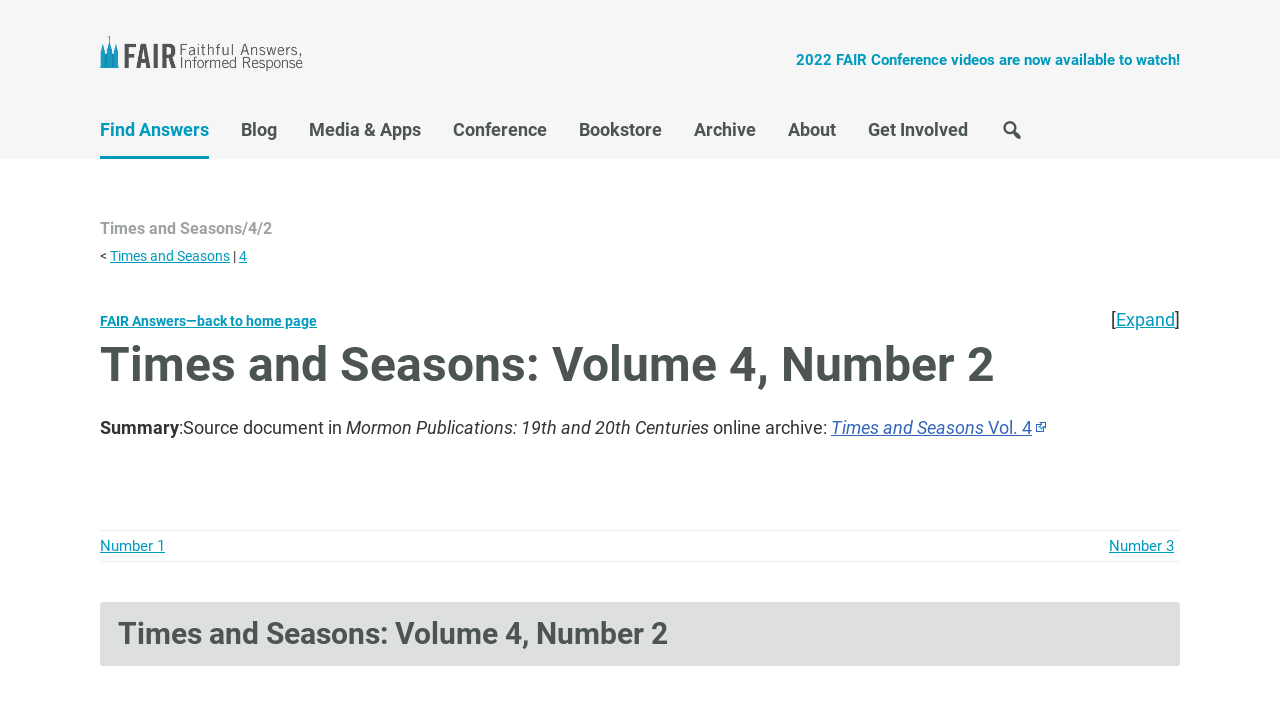Given the description: "Blog", determine the bounding box coordinates of the UI element. The coordinates should be formatted as four float numbers between 0 and 1, [left, top, right, bottom].

[0.176, 0.154, 0.229, 0.219]